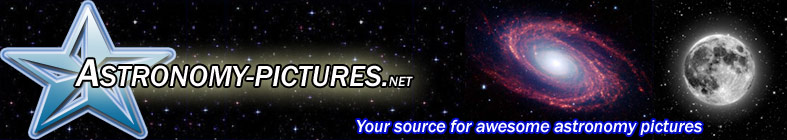Give a comprehensive caption that covers the entire image content.

The image showcases the header of the website Astronomy Pictures.net. It features a prominent blue star emblem next to the text "ASTRONOMY-PICTURES.NET," which is styled in bold, eye-catching lettering emphasizing its focus on astronomy. The background is a stunning cosmic scene filled with stars and galaxies, including a vivid depiction of a galaxy swirl and the moon on the right. Below the main title, there is a tagline in bright blue text stating "Your source for awesome astronomy pictures," highlighting the website's dedication to providing visual content related to space and astronomy. This header effectively conveys the site's theme and purpose, attracting visitors with its vibrant cosmic imagery.